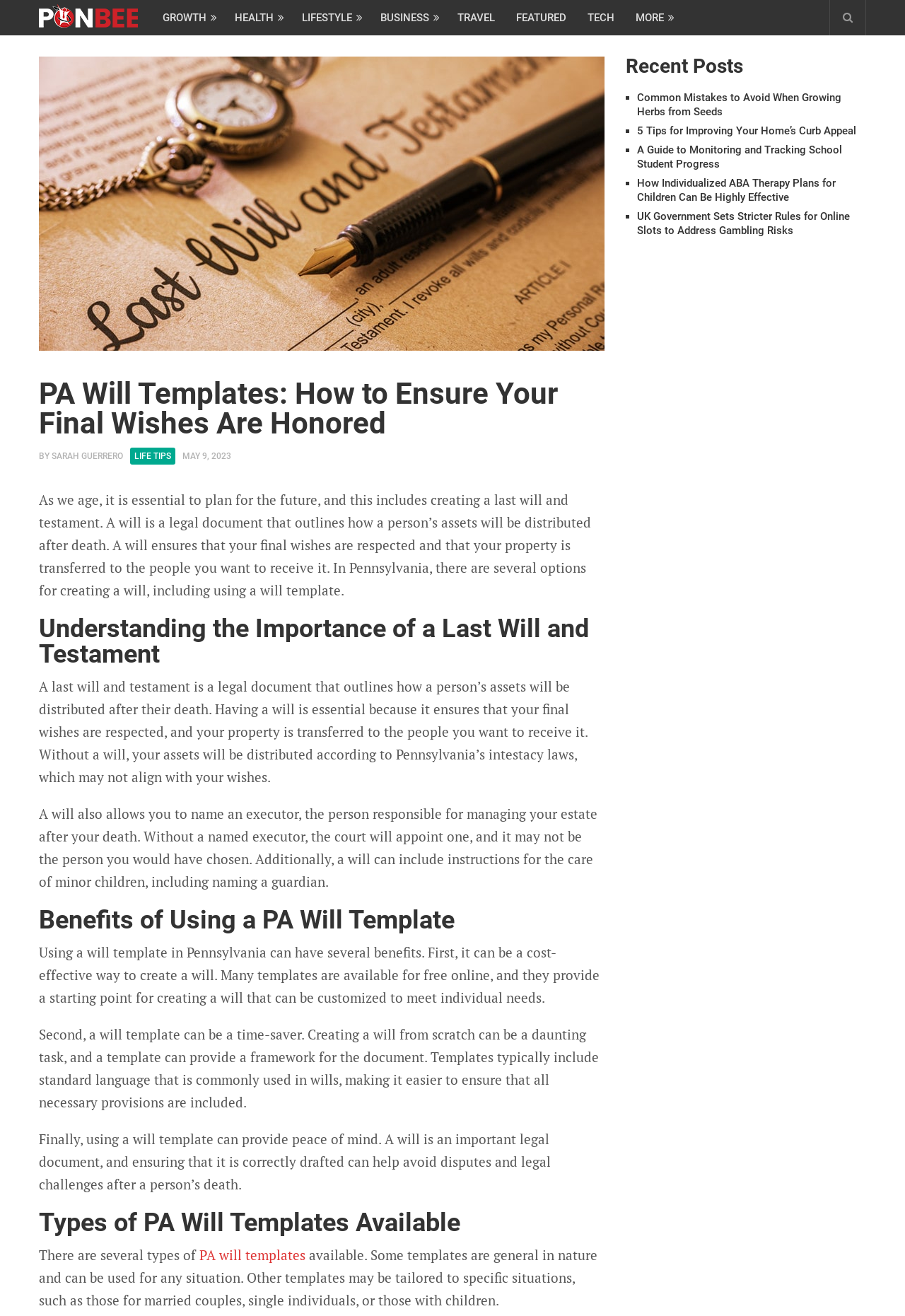Identify the bounding box coordinates of the element that should be clicked to fulfill this task: "Learn about 'PA will templates'". The coordinates should be provided as four float numbers between 0 and 1, i.e., [left, top, right, bottom].

[0.22, 0.947, 0.338, 0.96]